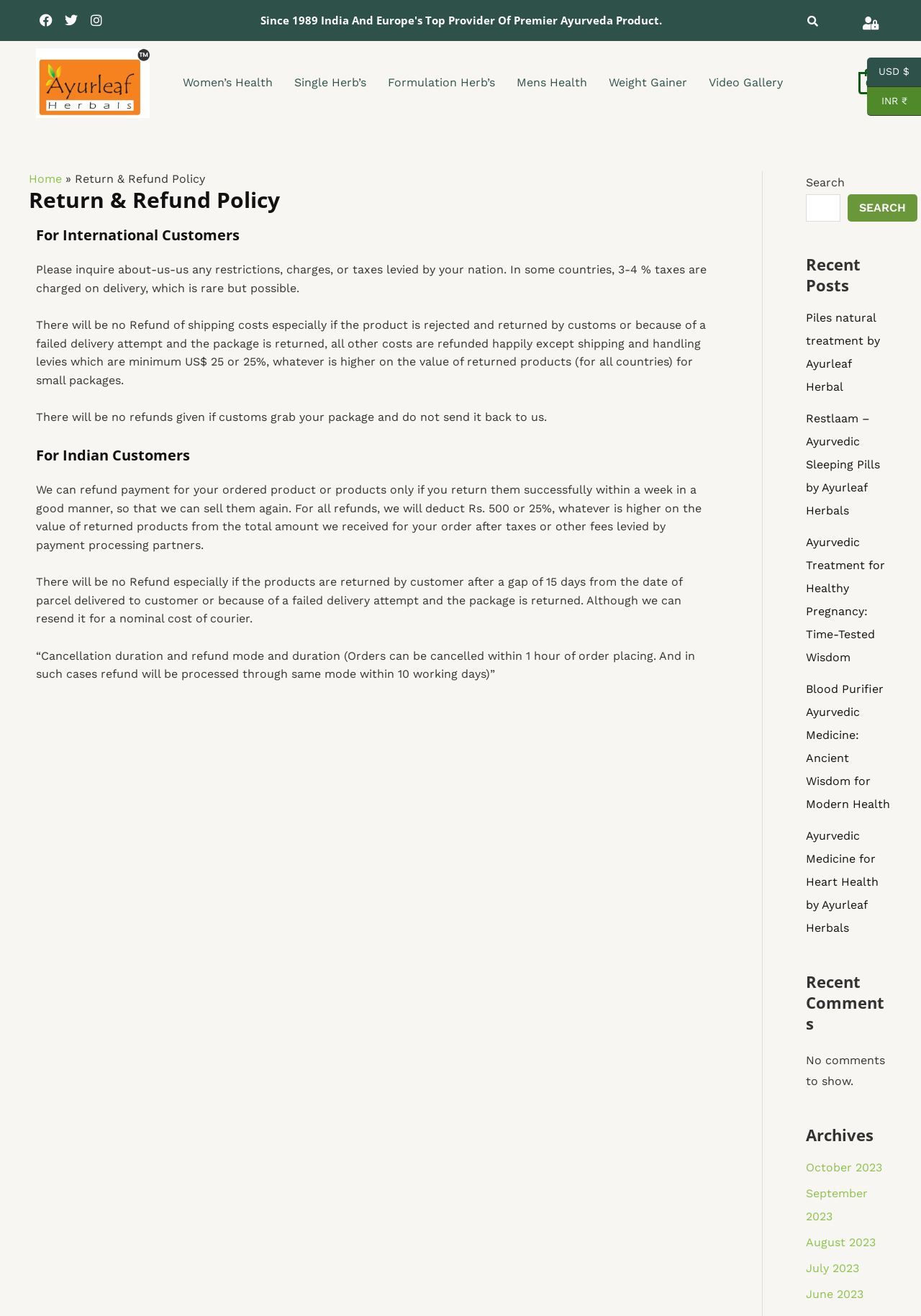Please provide the bounding box coordinates for the element that needs to be clicked to perform the following instruction: "Switch to USD currency". The coordinates should be given as four float numbers between 0 and 1, i.e., [left, top, right, bottom].

[0.941, 0.044, 1.0, 0.066]